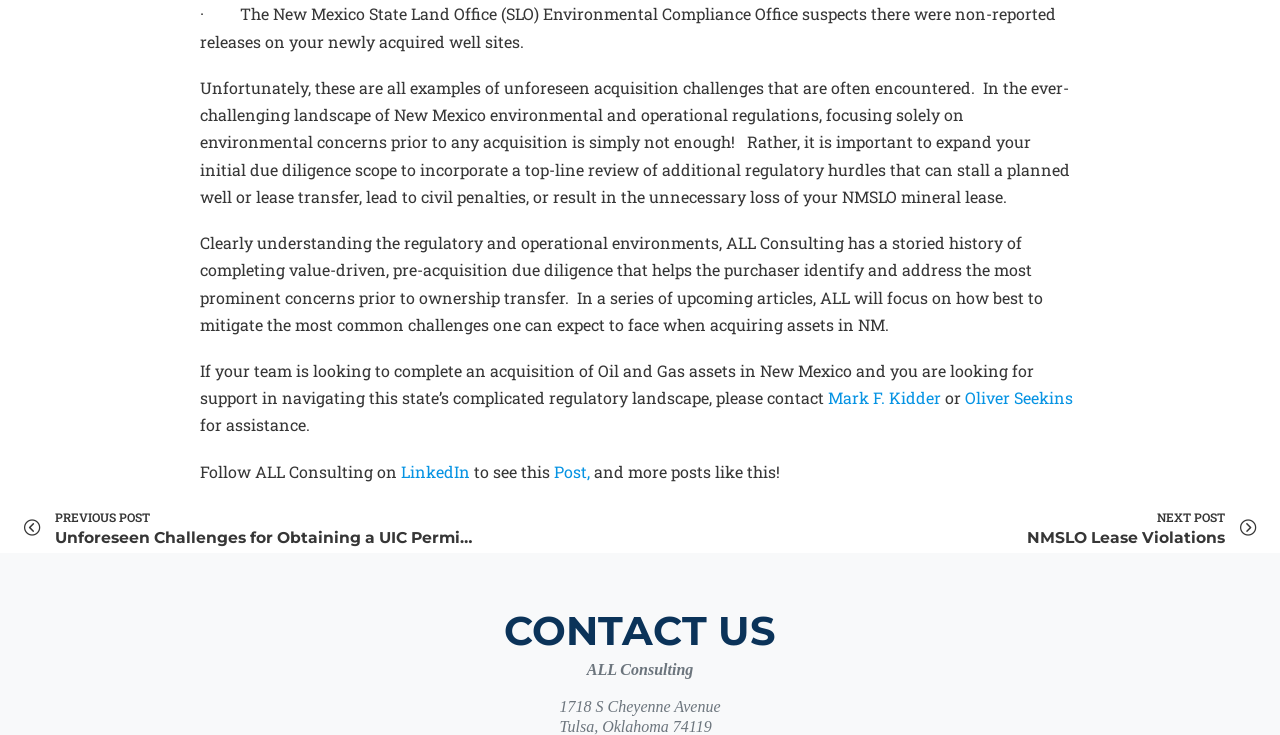Please give a short response to the question using one word or a phrase:
What is the topic of the upcoming series of articles?

Mitigating challenges in acquiring assets in New Mexico